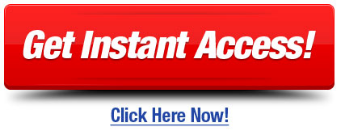Elaborate on the elements present in the image.

The image features a prominent red button with bold white text that reads "Get Instant Access!" below it, an additional line of text instructs viewers to "Click Here Now!" This graphic is designed to capture attention and encourage immediate action from users who are interested in gaining access to a product, likely related to an eBook or online material being promoted. The urgency conveyed through the wording suggests that this opportunity may be time-sensitive or particularly valuable, making it clear to potential customers that they should act quickly to take advantage of the offer.